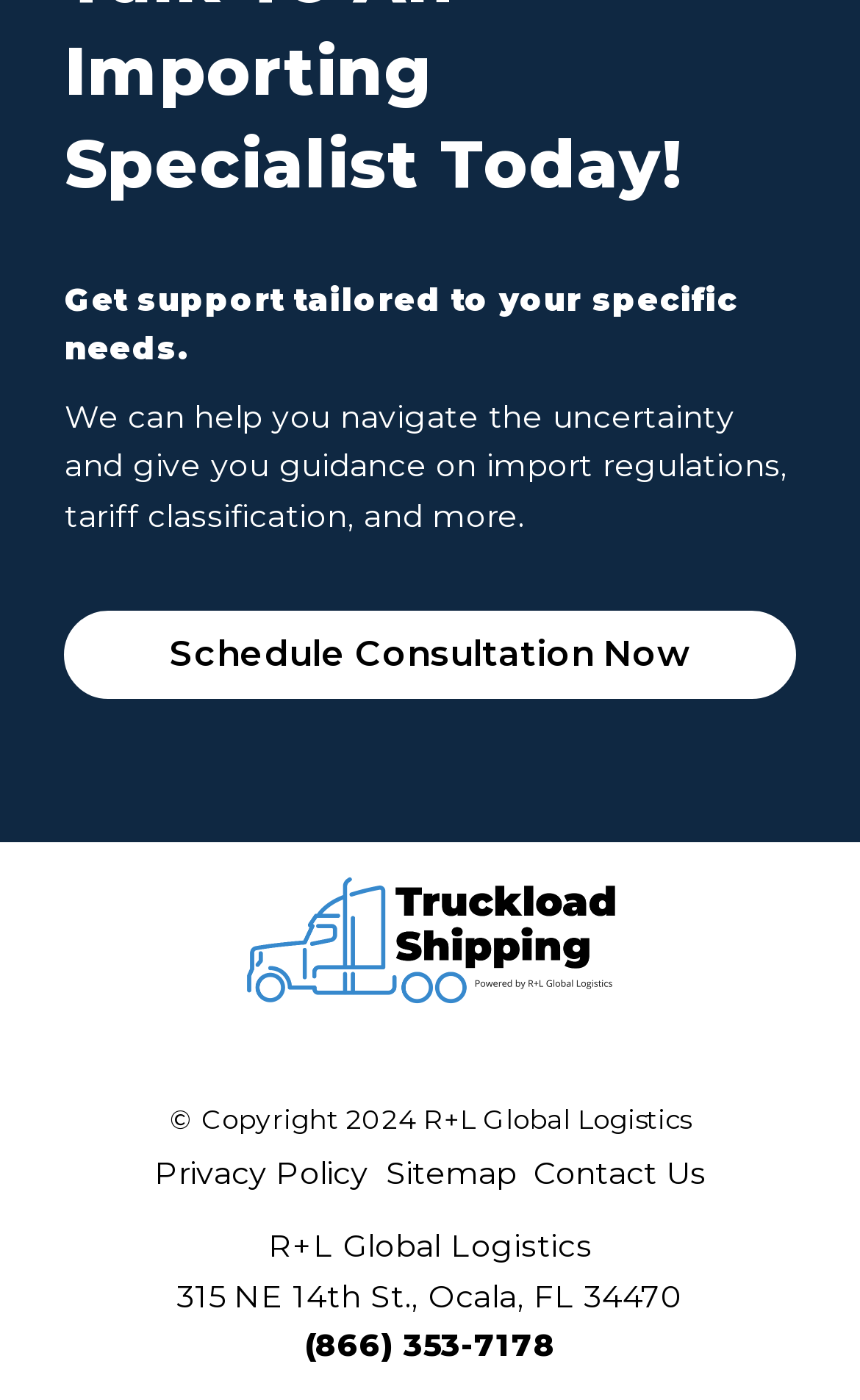Find the UI element described as: "Sitemap" and predict its bounding box coordinates. Ensure the coordinates are four float numbers between 0 and 1, [left, top, right, bottom].

[0.438, 0.825, 0.61, 0.852]